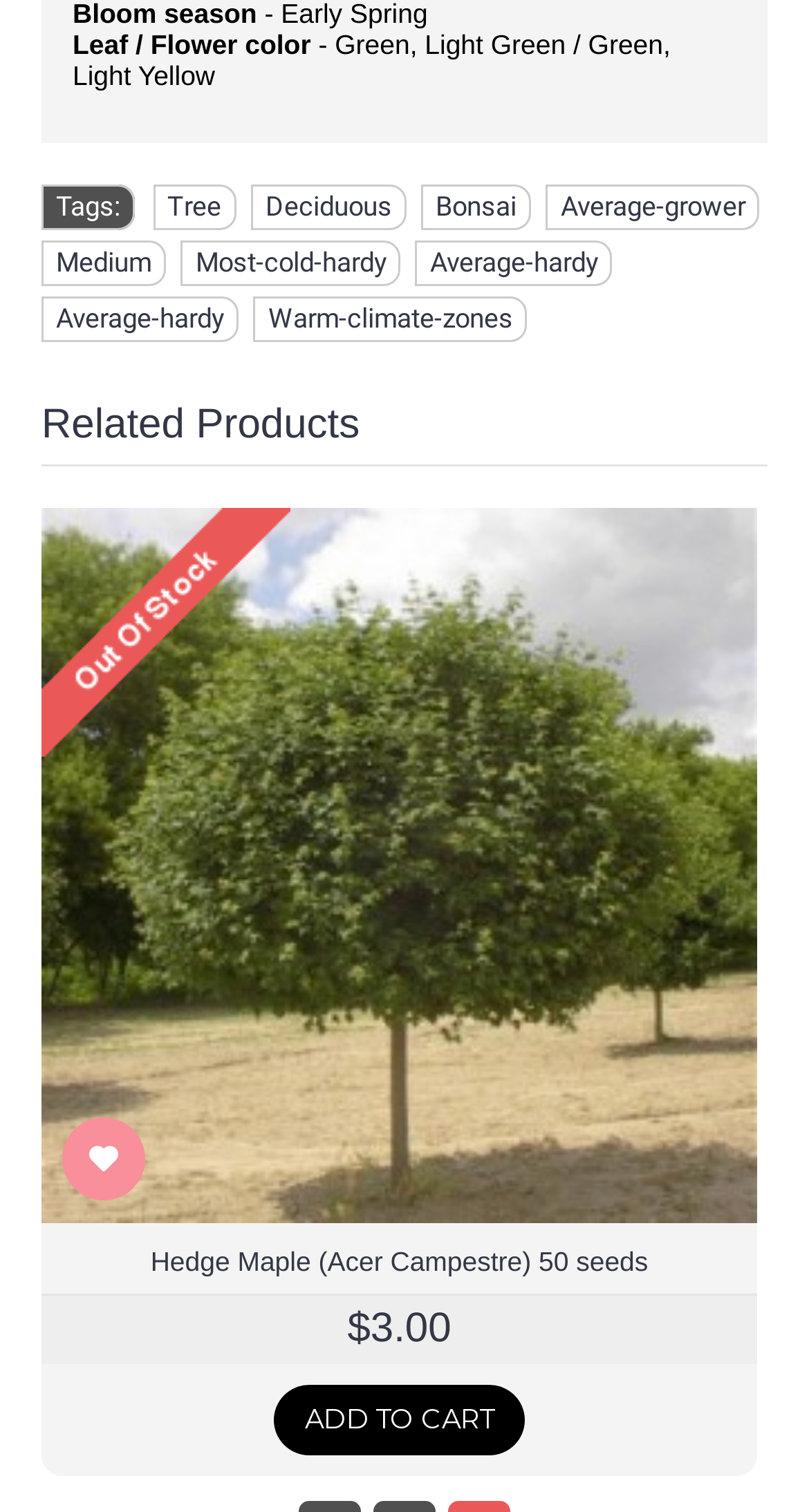Can you give a comprehensive explanation to the question given the content of the image?
How many related products are there?

The webpage has a static text element 'Related Products' followed by a link element 'Hedge Maple (Acer Campestre) 50 seeds', which suggests that there is one related product.